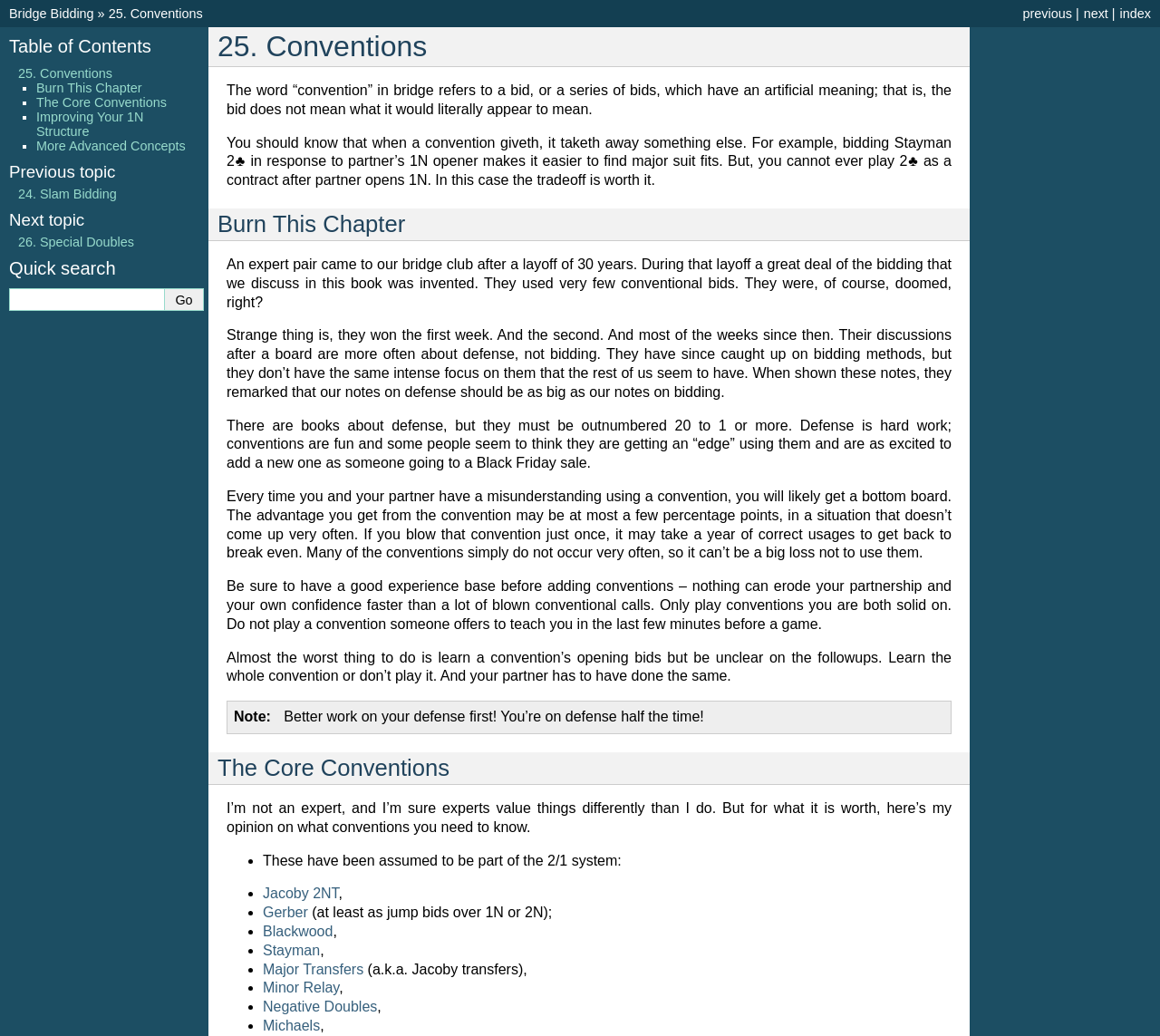Offer an in-depth caption of the entire webpage.

This webpage is about Bridge Bidding conventions. At the top, there is a navigation section with links to "index", "next", "previous", "Bridge Bidding", and "25. Conventions". Below this, there is a heading "25. Conventions" followed by a paragraph explaining what conventions are in bridge bidding.

The main content of the page is divided into several sections. The first section, "Burn This Chapter", discusses the importance of defense in bridge bidding and how conventions can sometimes be overemphasized. This section consists of several paragraphs of text.

The next section, "The Core Conventions", lists the essential conventions that one should know in bridge bidding. This list is presented in a bulleted format, with each item being a link to a specific convention, such as "Jacoby 2NT", "Gerber", "Blackwood", and "Stayman".

At the bottom of the page, there is a table of contents with links to other topics, including "Burn This Chapter", "The Core Conventions", "Improving Your 1N Structure", and "More Advanced Concepts". There are also links to the previous and next topics, "24. Slam Bidding" and "26. Special Doubles", respectively. Finally, there is a search bar at the very bottom of the page, allowing users to quickly search for specific topics.